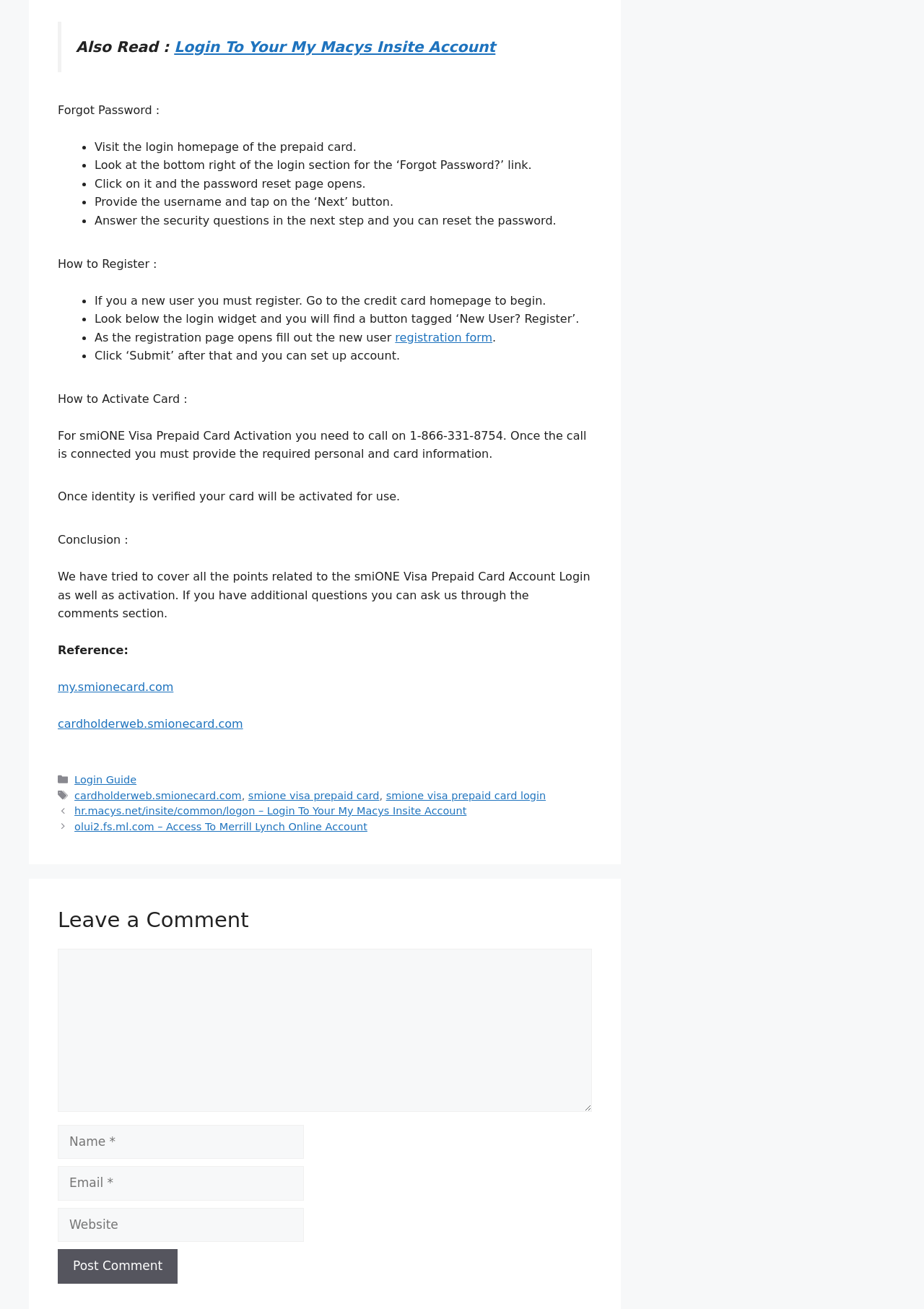Provide a short answer to the following question with just one word or phrase: How to activate a smiONE Visa Prepaid Card?

Call 1-866-331-8754